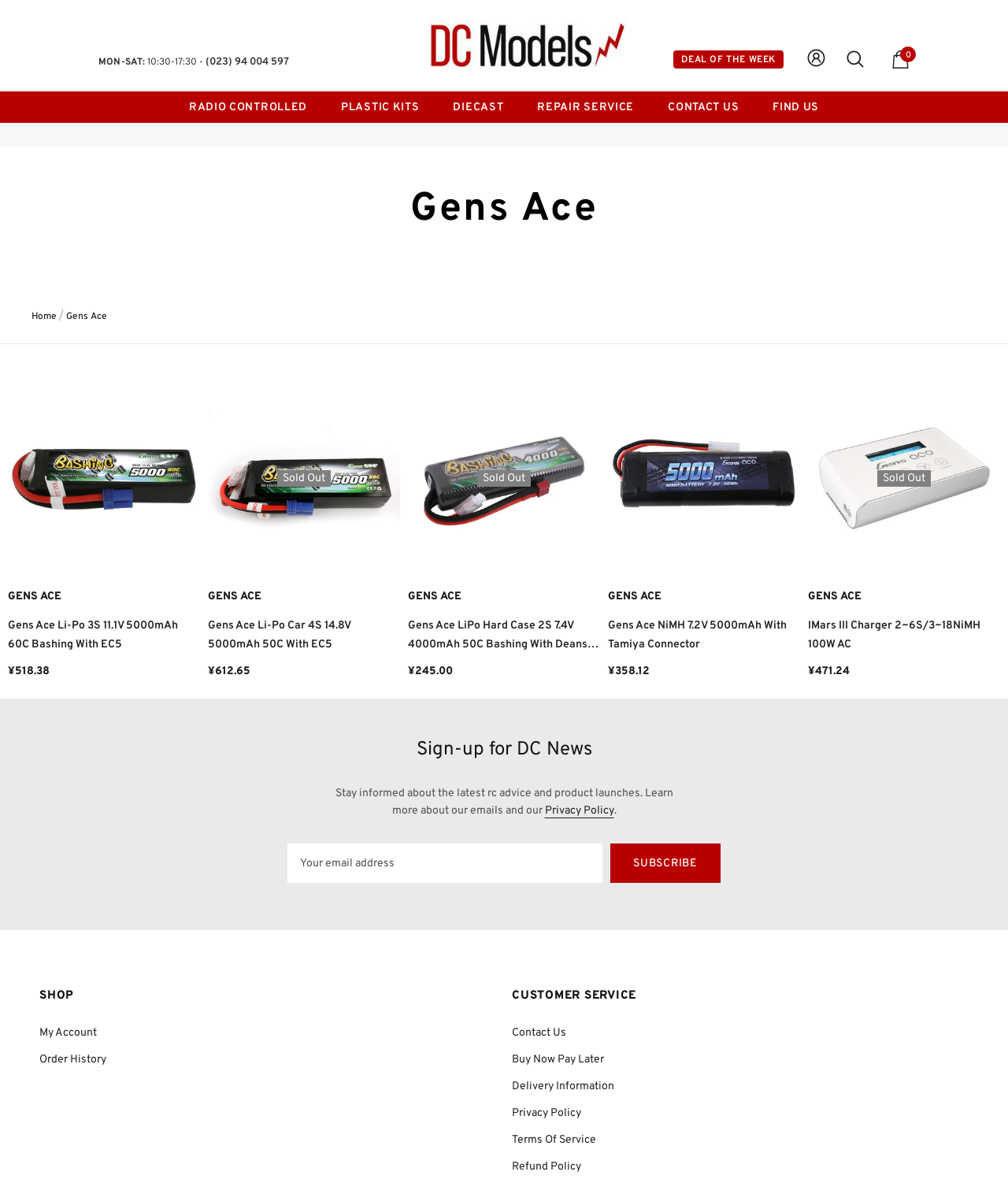Give the bounding box coordinates for the element described by: "Diecast".

[0.45, 0.077, 0.5, 0.104]